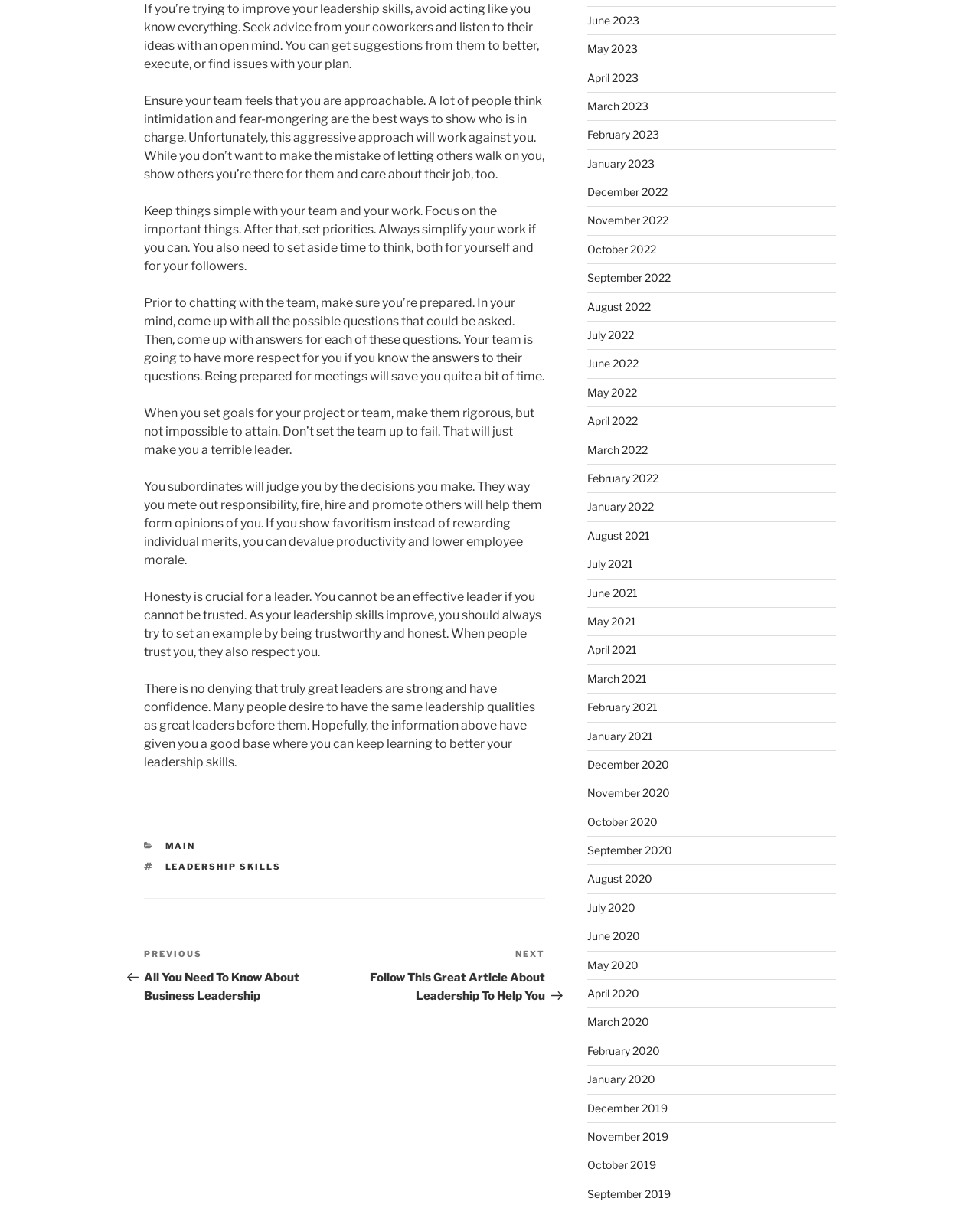Indicate the bounding box coordinates of the clickable region to achieve the following instruction: "Add to cart."

None